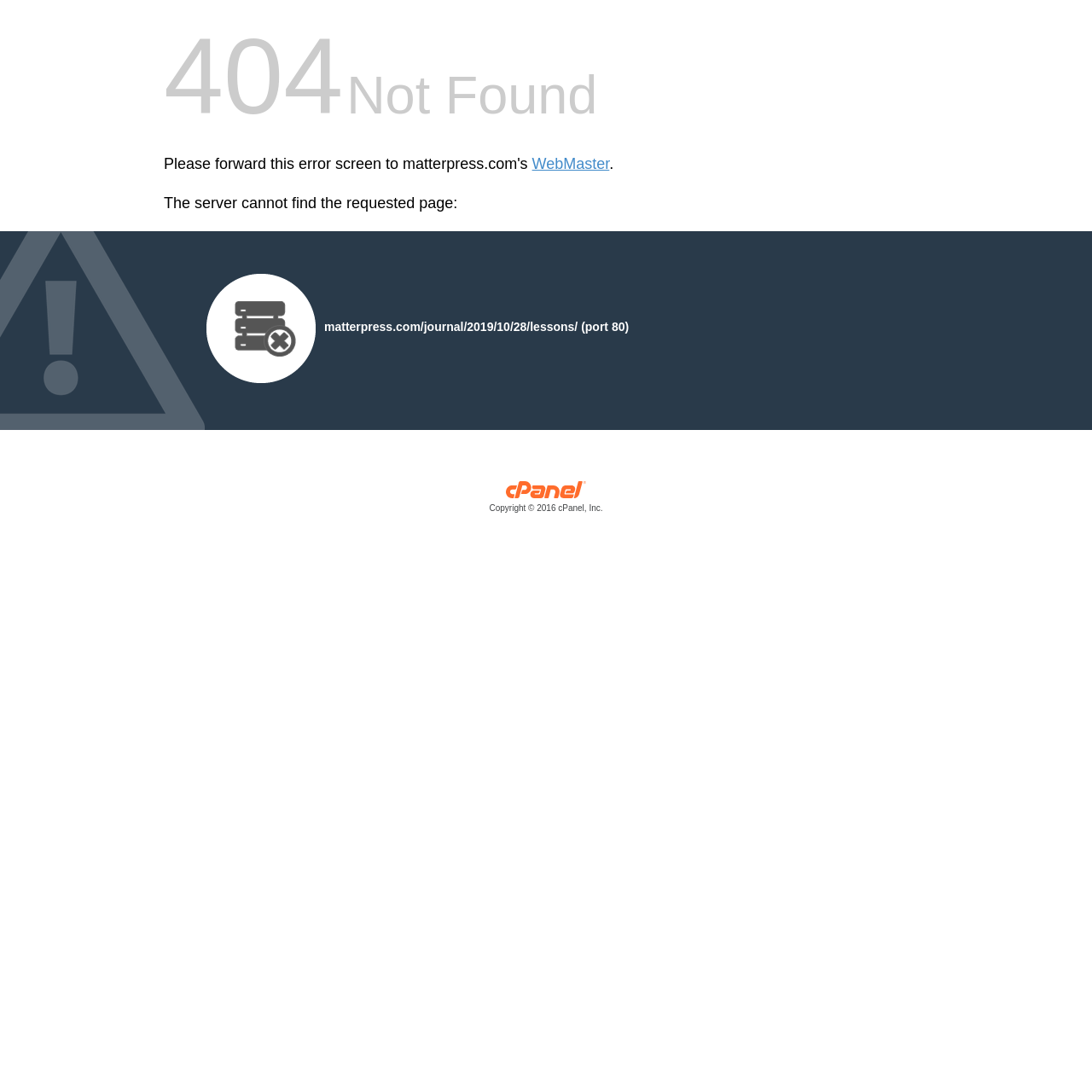Refer to the image and provide an in-depth answer to the question: 
What is the copyright information at the bottom of the webpage?

I identified the copyright information by looking at the link element with the text 'cPanel, Inc. Copyright 2016 cPanel, Inc.' which is located at the bottom of the webpage, indicating the copyright holder and year.